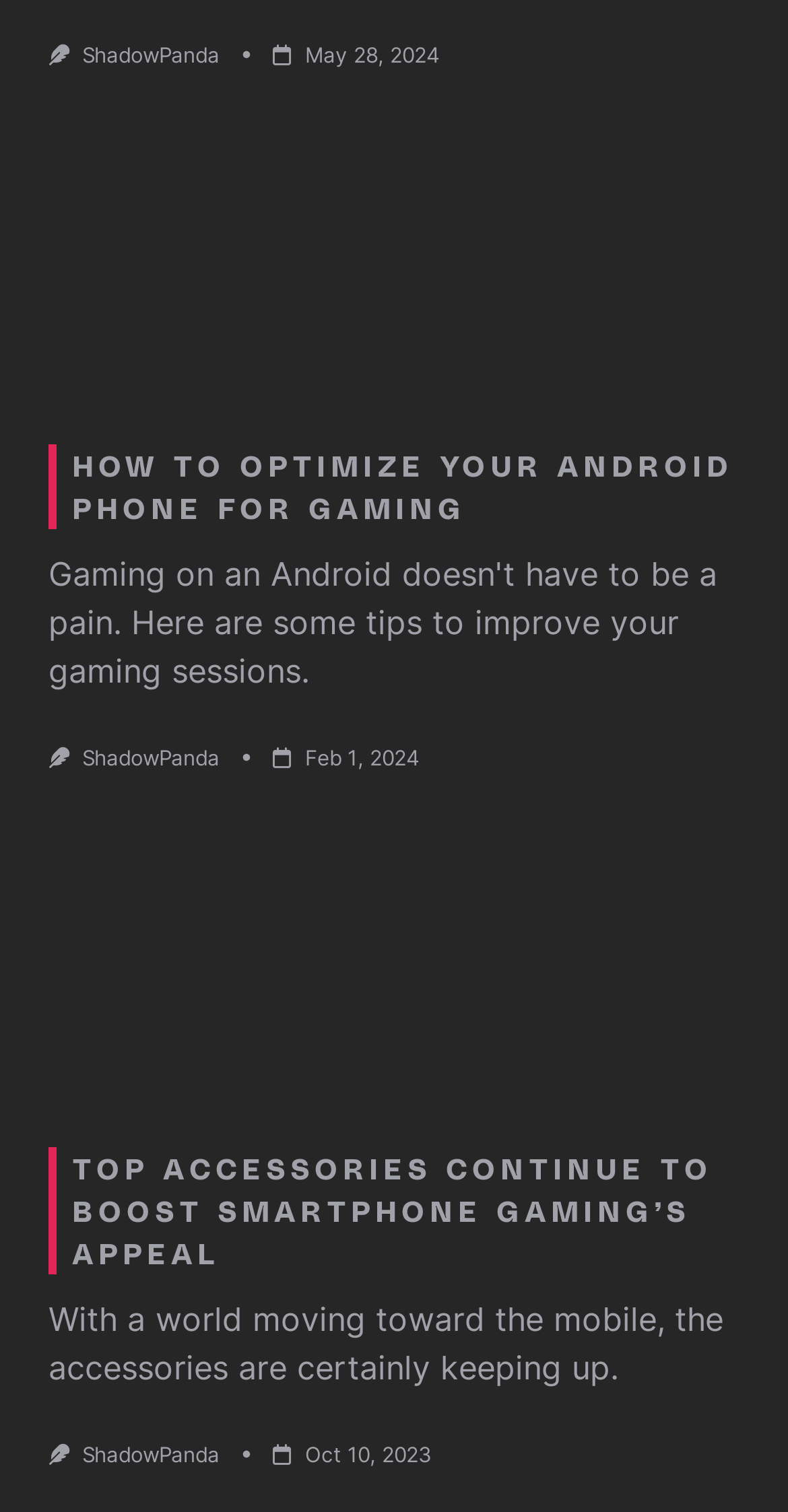Find and provide the bounding box coordinates for the UI element described with: "ShadowPanda".

[0.104, 0.493, 0.279, 0.51]